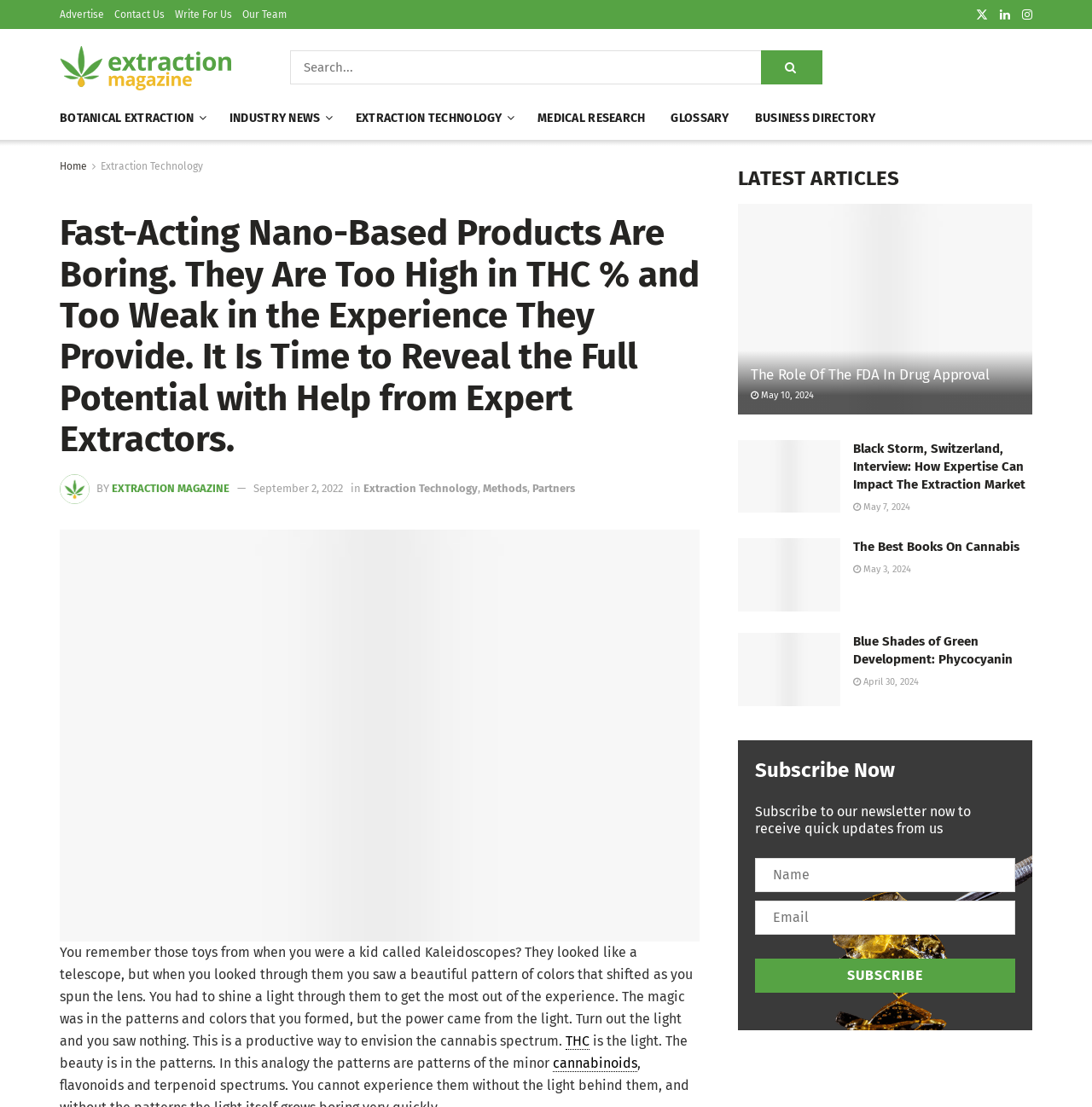Find the headline of the webpage and generate its text content.

Fast-Acting Nano-Based Products Are Boring. They Are Too High in THC % and Too Weak in the Experience They Provide. It Is Time to Reveal the Full Potential with Help from Expert Extractors.